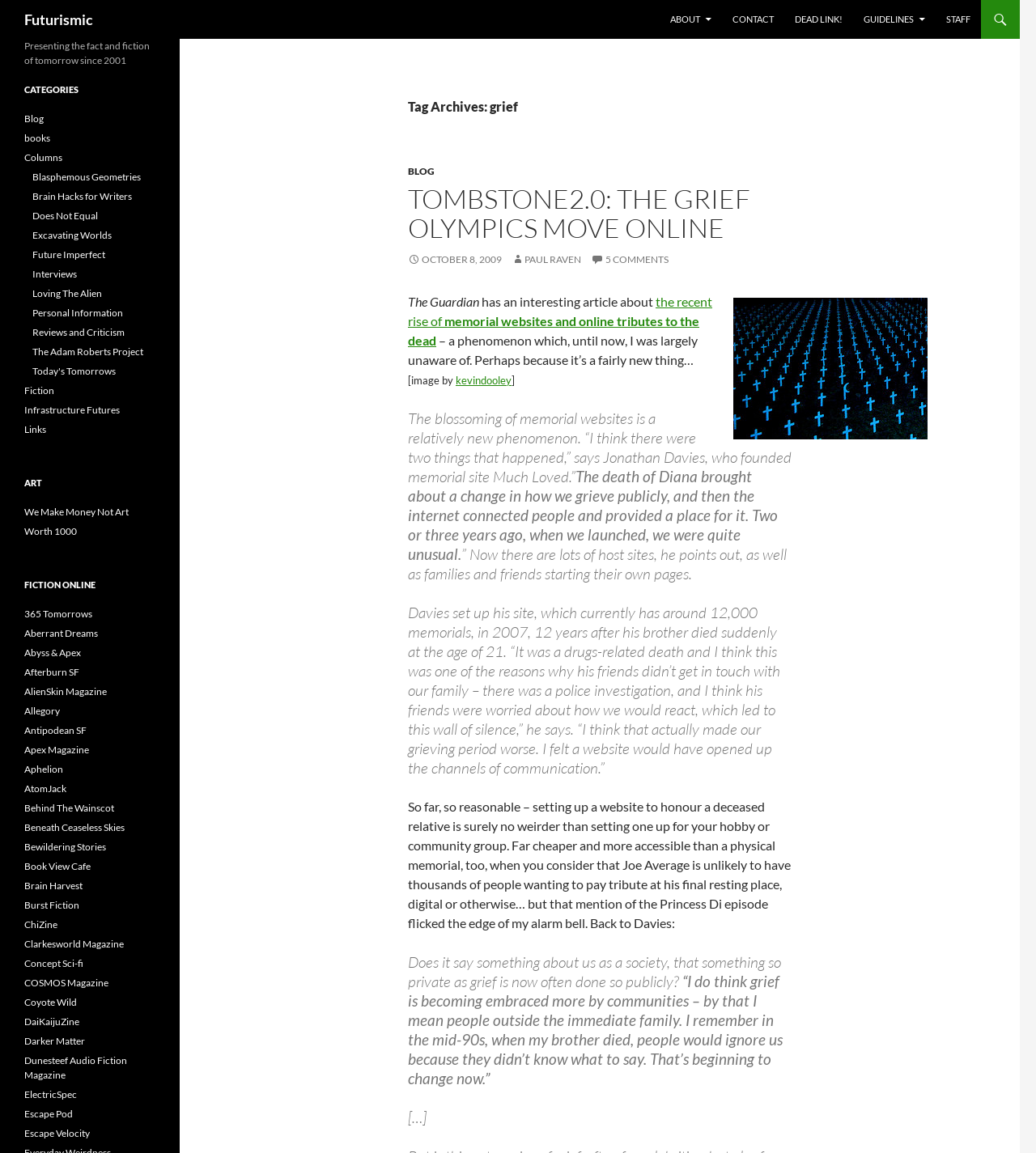Can you find the bounding box coordinates for the element to click on to achieve the instruction: "Click on the ABOUT link"?

[0.638, 0.0, 0.696, 0.034]